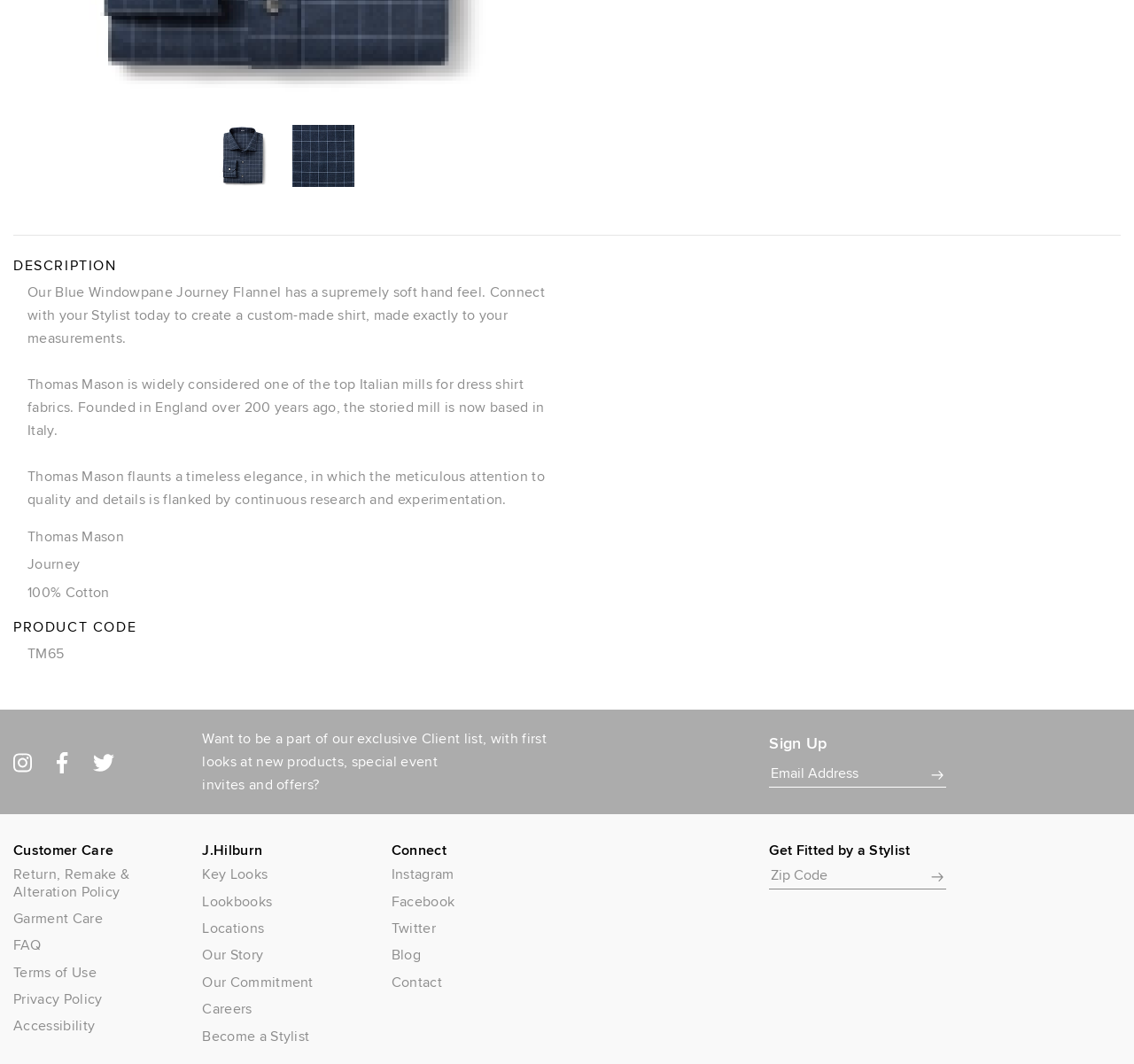Please determine the bounding box coordinates for the UI element described as: "Become a Stylist".

[0.178, 0.966, 0.322, 0.981]